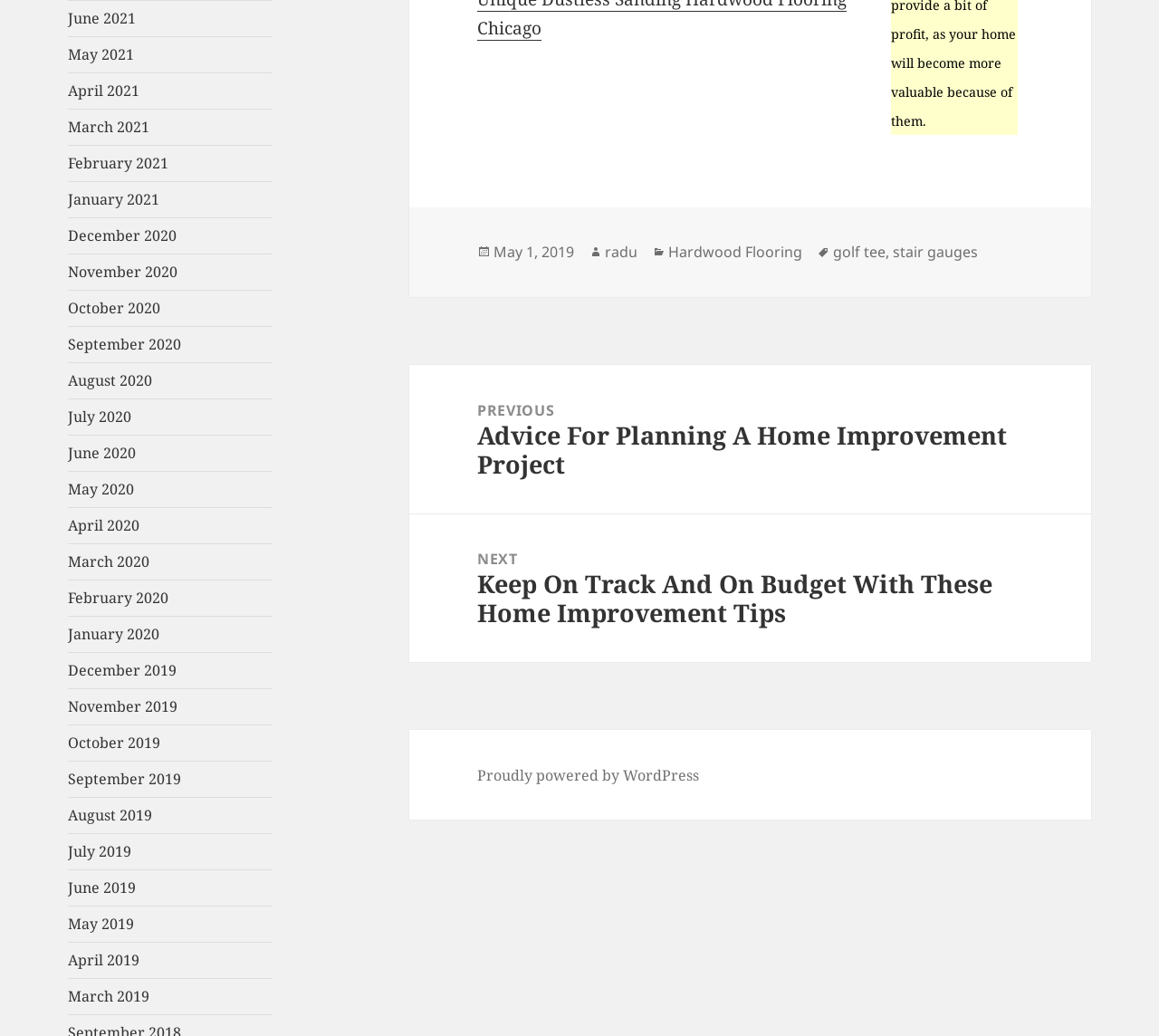Specify the bounding box coordinates of the region I need to click to perform the following instruction: "View previous post". The coordinates must be four float numbers in the range of 0 to 1, i.e., [left, top, right, bottom].

[0.353, 0.353, 0.941, 0.495]